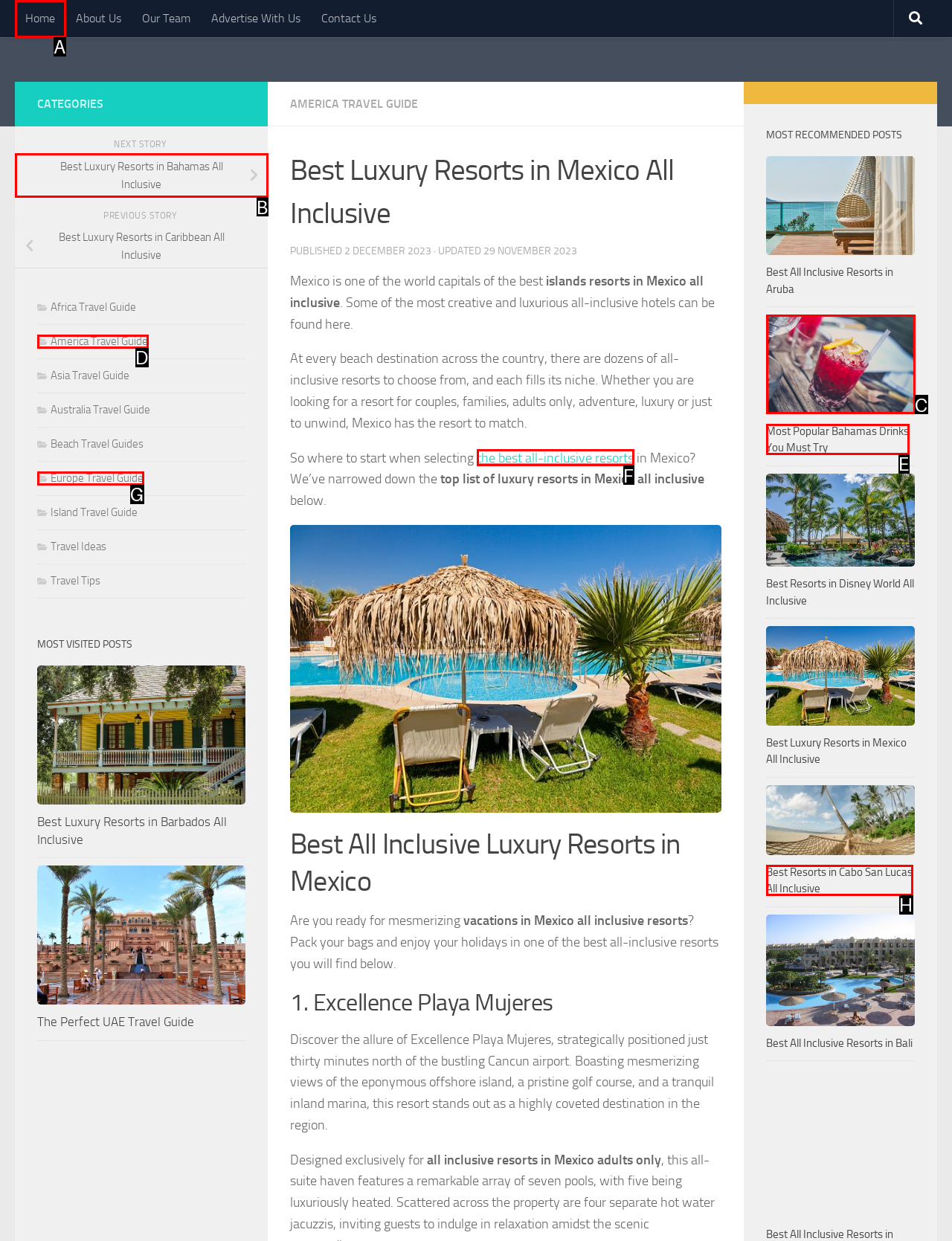Identify the HTML element to select in order to accomplish the following task: Click on the 'Home' link
Reply with the letter of the chosen option from the given choices directly.

A